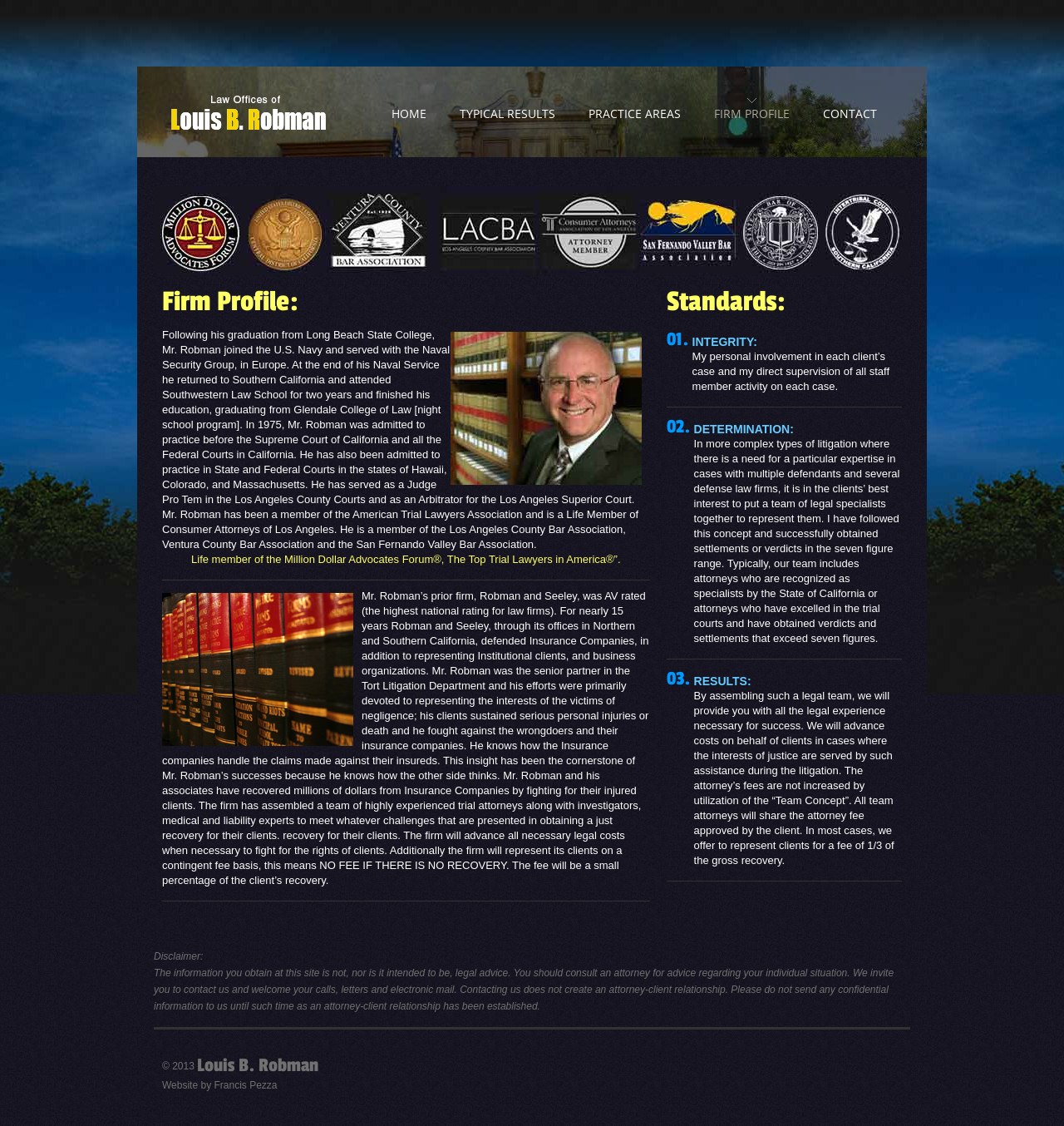What is the name of the law office?
Provide a well-explained and detailed answer to the question.

The answer can be found in the heading element at the top of the webpage, which reads 'Law Offices of Louis B. Robman'. This is likely the name of the law office.